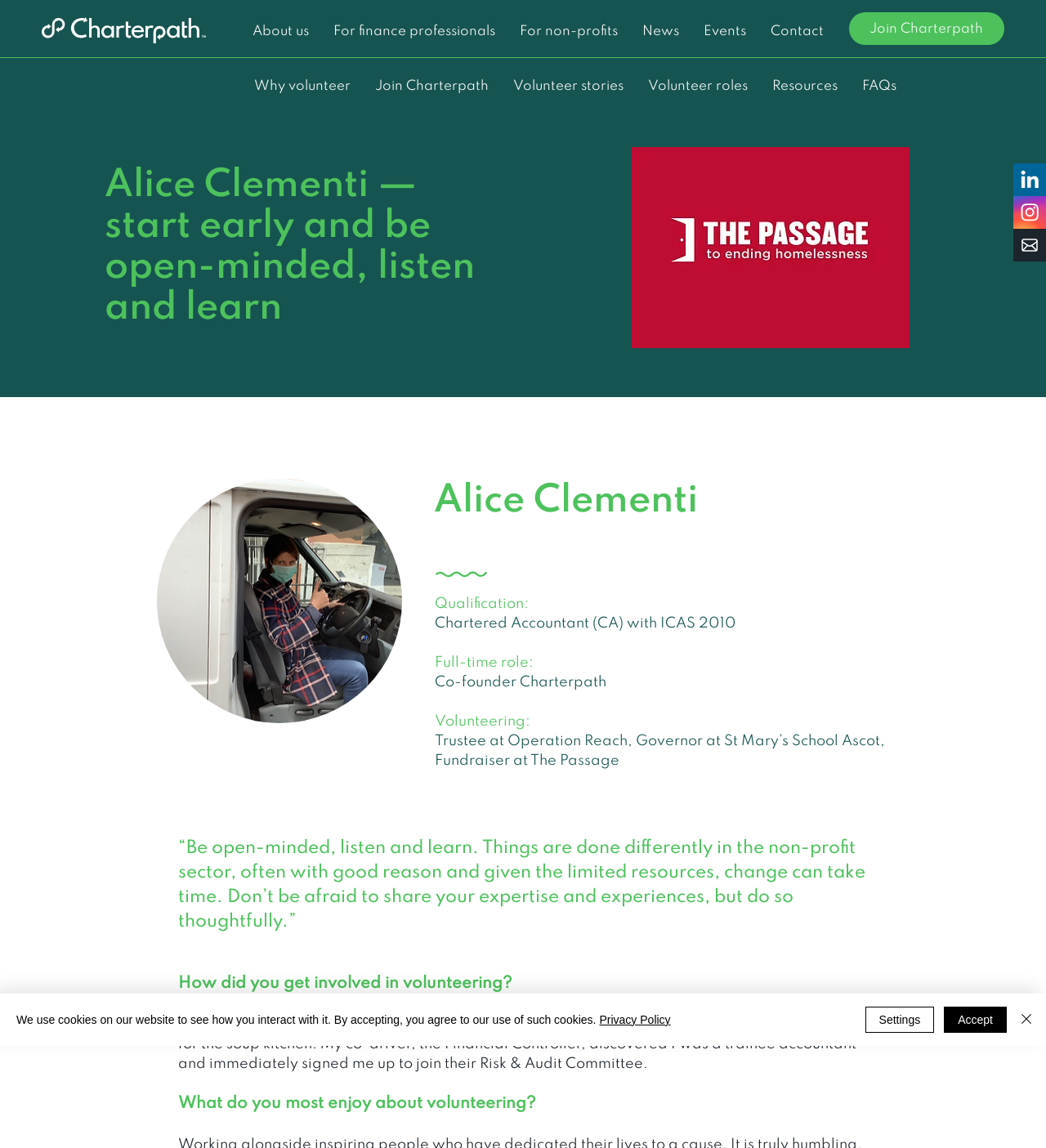Identify the bounding box coordinates for the UI element that matches this description: "For finance professionals".

[0.307, 0.006, 0.485, 0.049]